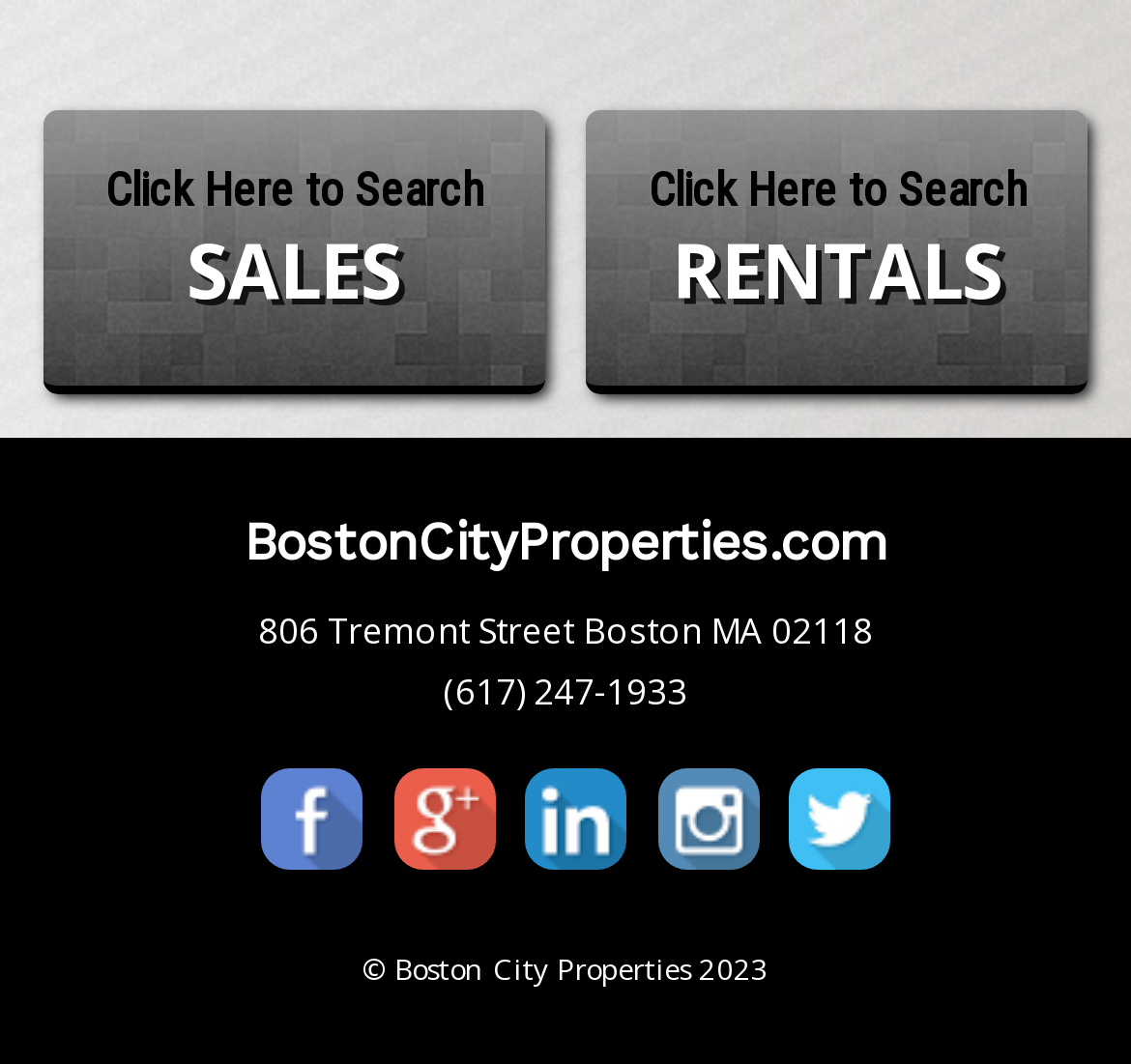Please identify the coordinates of the bounding box for the clickable region that will accomplish this instruction: "Search RENTALS".

[0.518, 0.103, 0.961, 0.37]